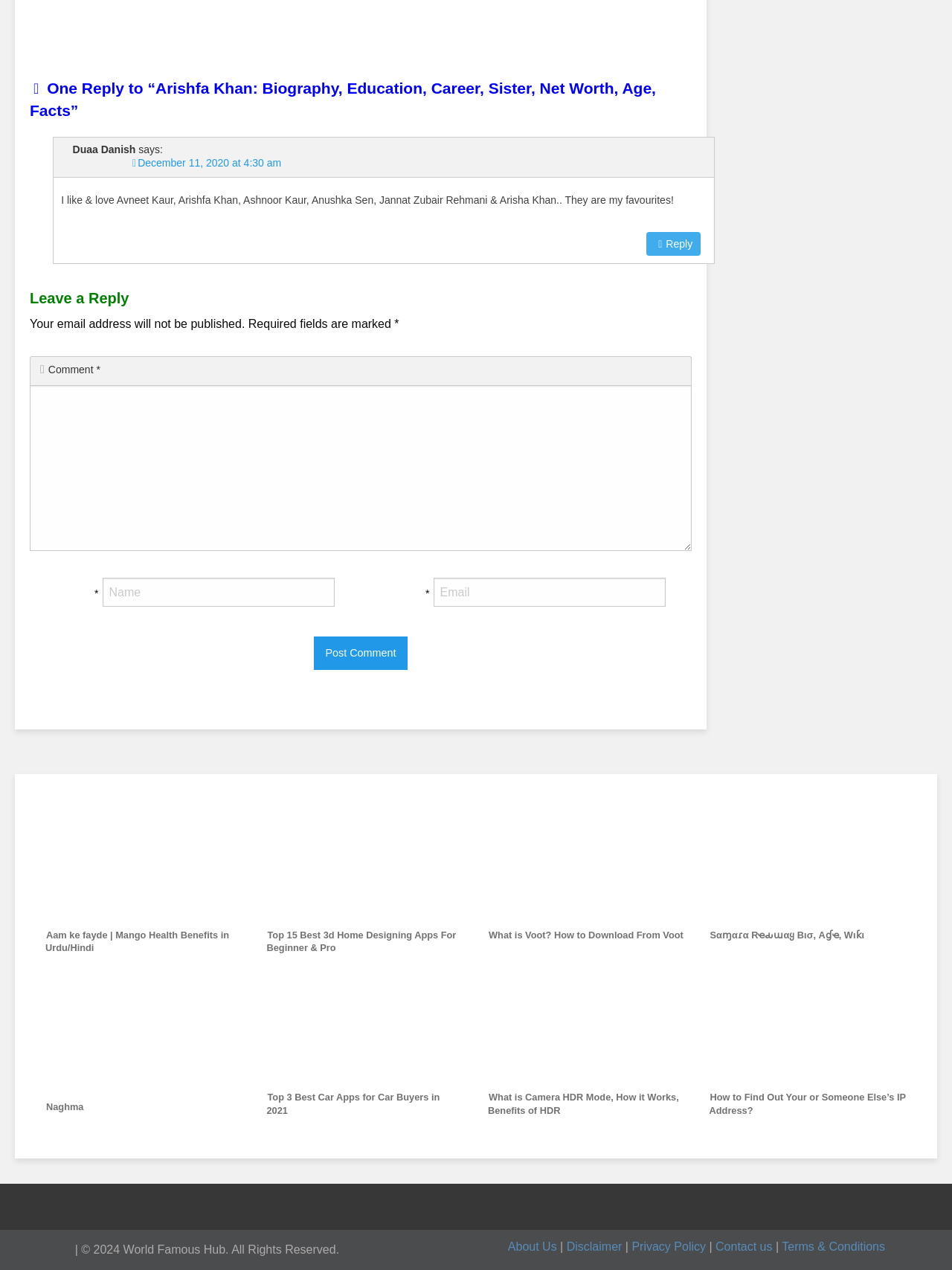Answer the question briefly using a single word or phrase: 
What is the name of the website?

World Famous Hub